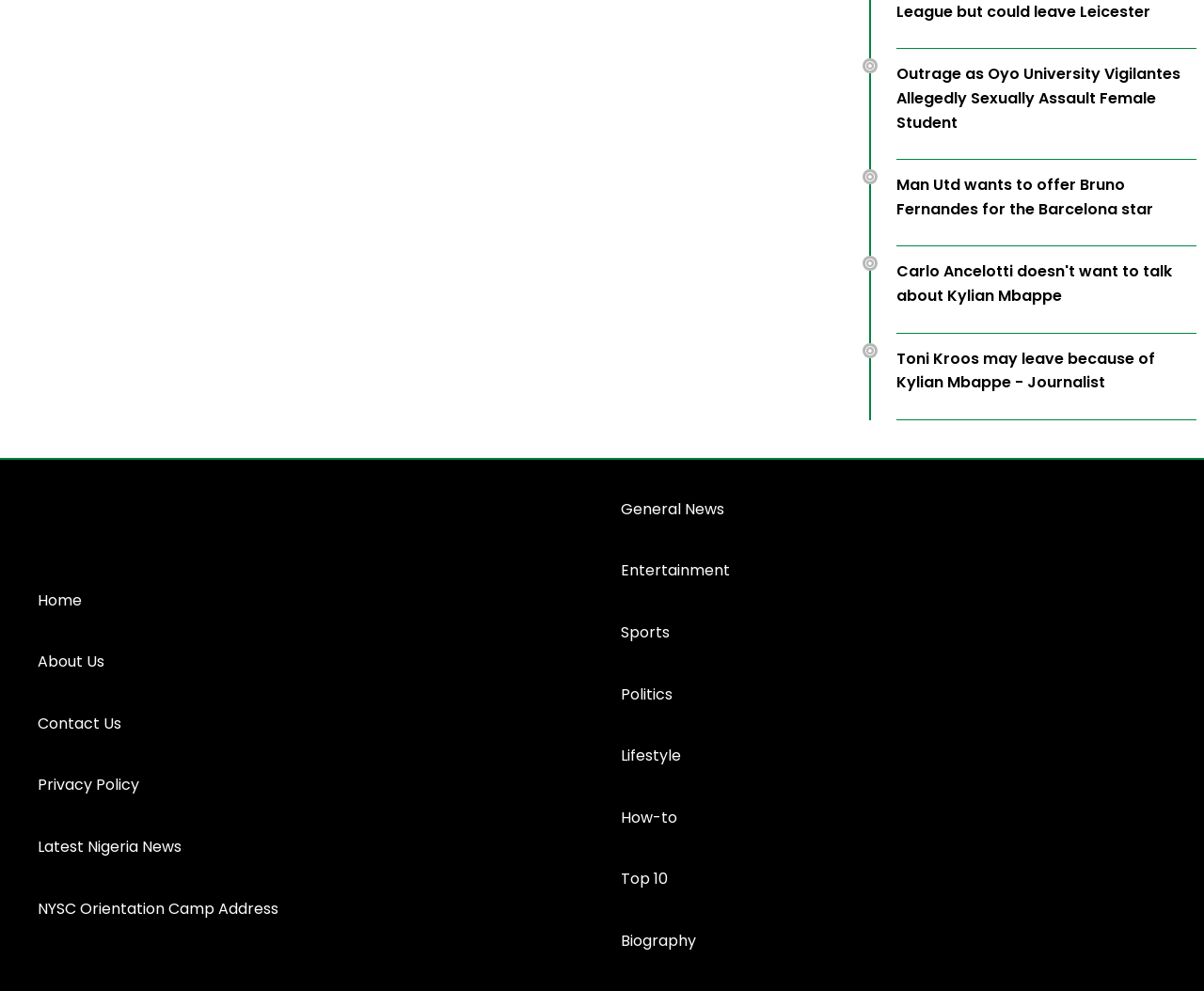Can you find the bounding box coordinates of the area I should click to execute the following instruction: "Visit the home page"?

[0.016, 0.575, 0.247, 0.637]